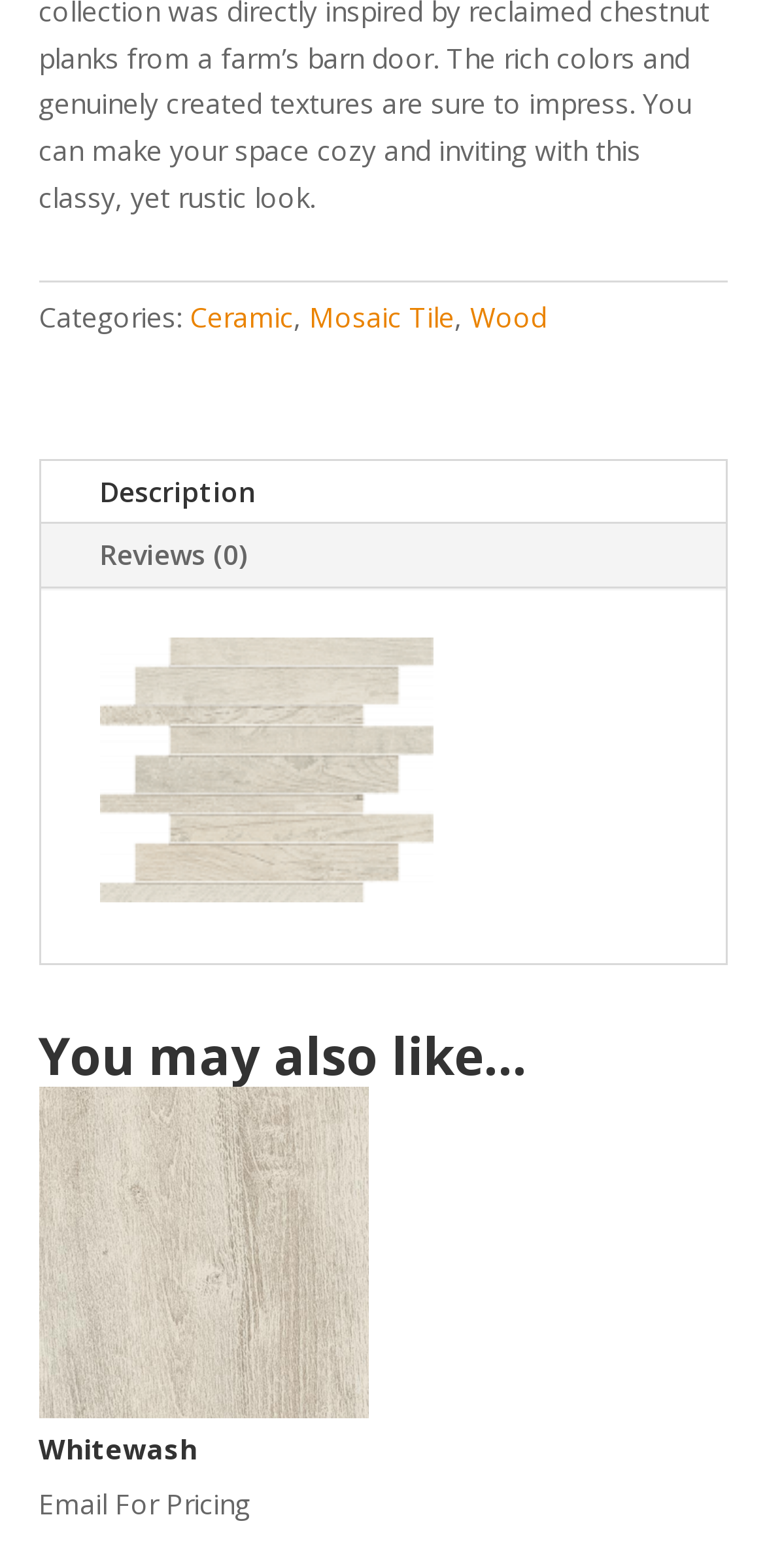What is the name of the product shown?
Based on the image, answer the question with a single word or brief phrase.

Haven Collection Whitewash wood-look porcelain tile